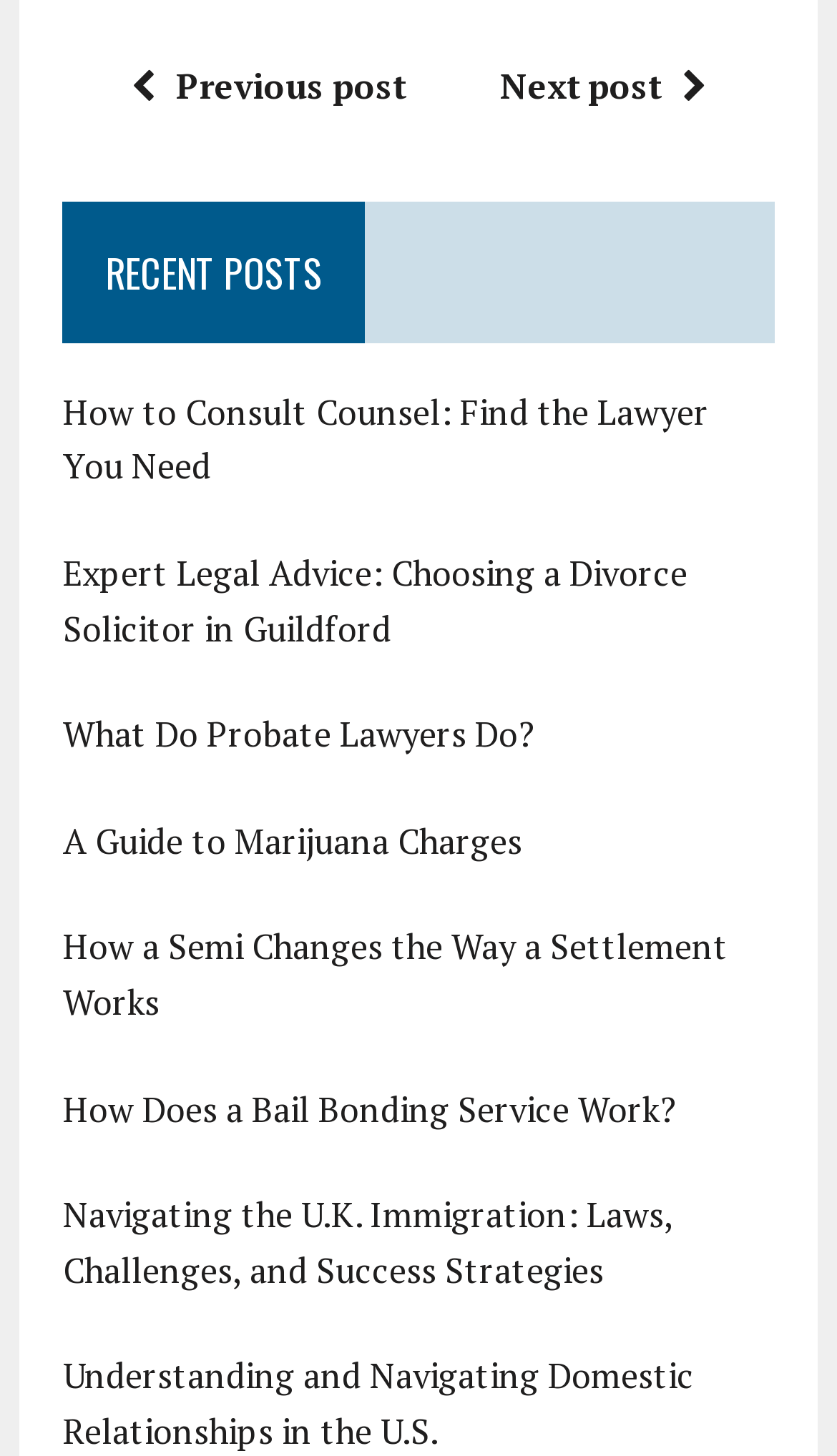Determine the bounding box coordinates for the area that needs to be clicked to fulfill this task: "learn about expert legal advice". The coordinates must be given as four float numbers between 0 and 1, i.e., [left, top, right, bottom].

[0.075, 0.377, 0.821, 0.447]